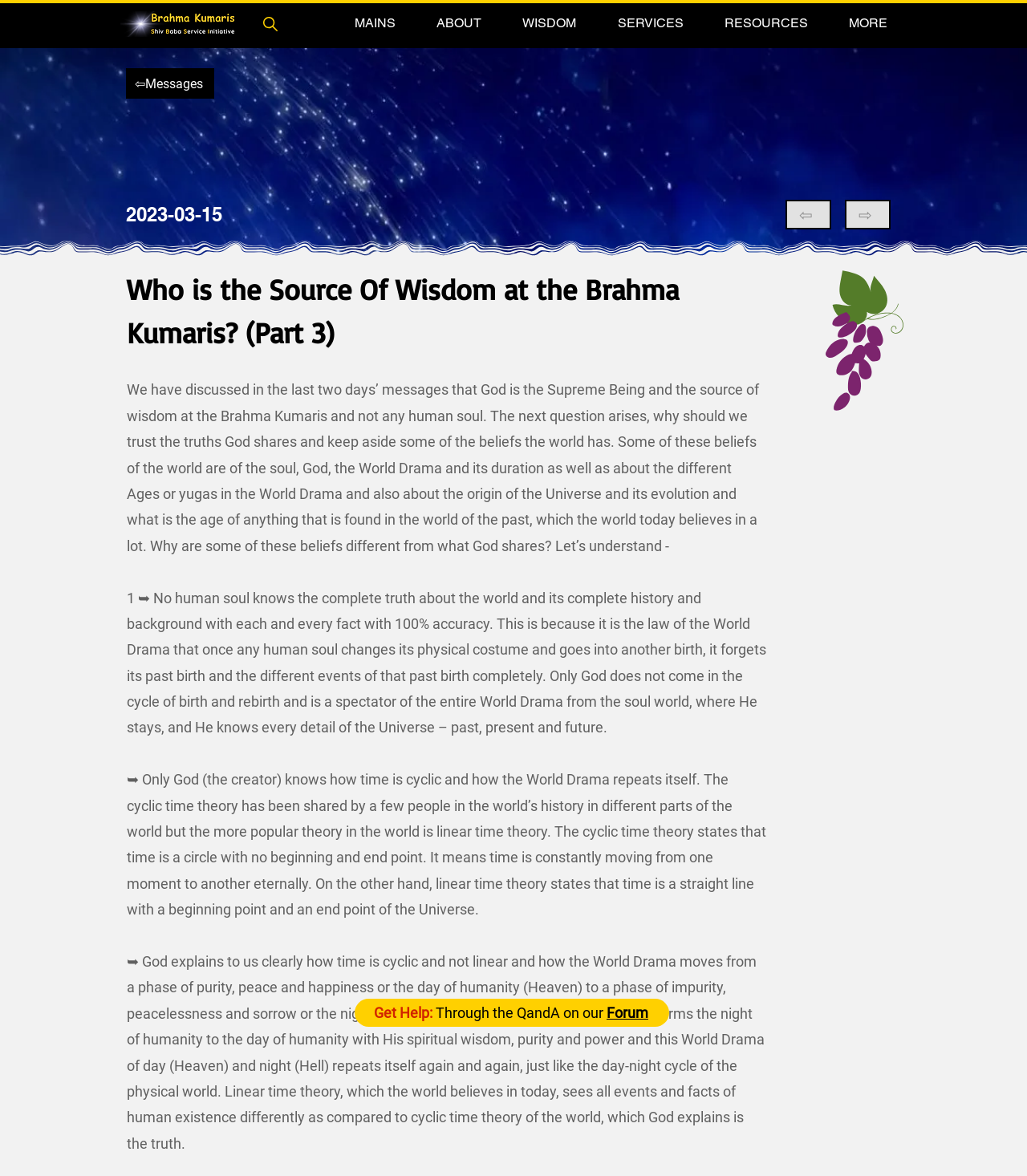Please indicate the bounding box coordinates for the clickable area to complete the following task: "Go to the Mains page". The coordinates should be specified as four float numbers between 0 and 1, i.e., [left, top, right, bottom].

[0.328, 0.006, 0.402, 0.033]